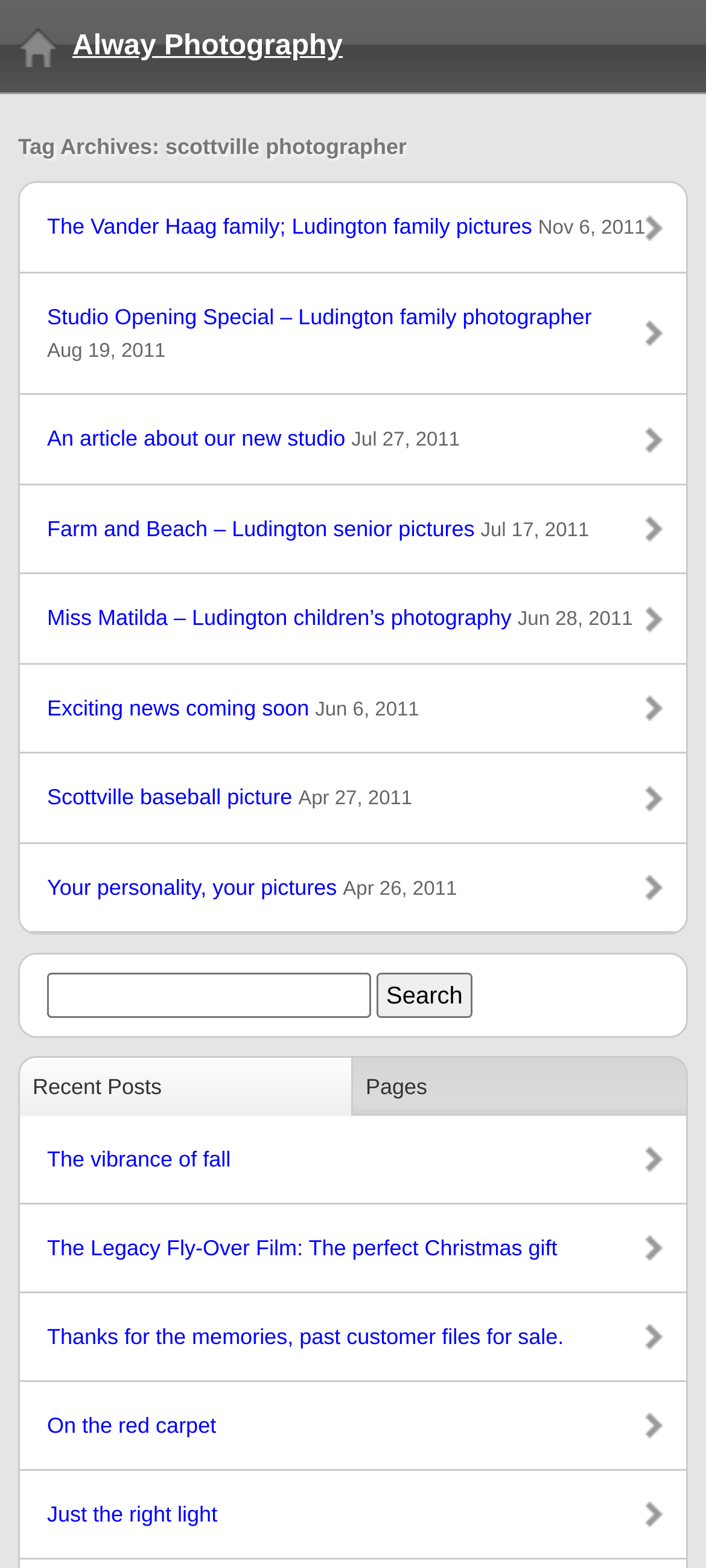Calculate the bounding box coordinates of the UI element given the description: "Alway Photography".

[0.0, 0.0, 1.0, 0.059]